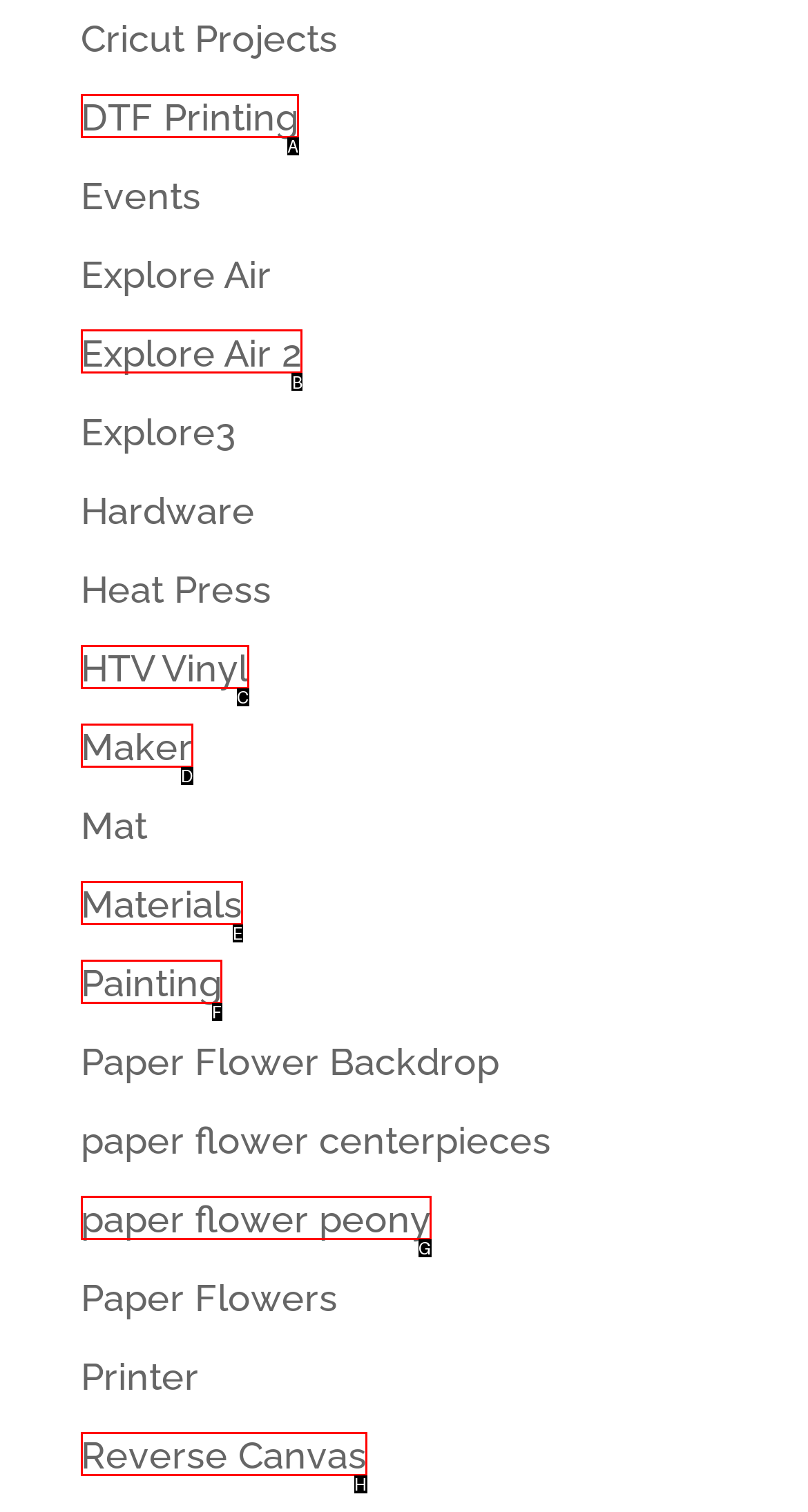For the given instruction: Click the Open menu button, determine which boxed UI element should be clicked. Answer with the letter of the corresponding option directly.

None